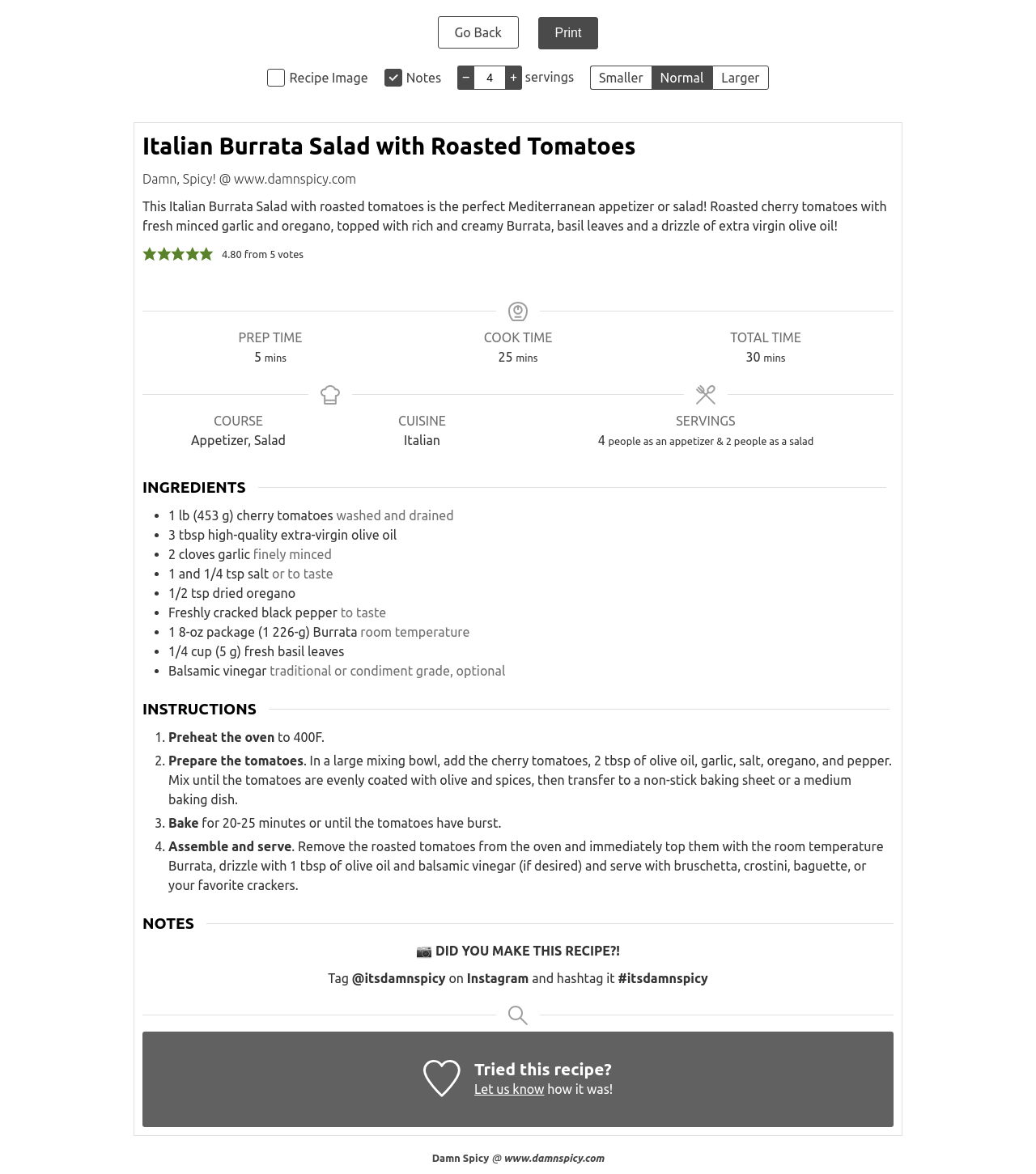Refer to the image and provide a thorough answer to this question:
What is the first ingredient listed in this recipe?

I found the first ingredient by looking at the 'INGREDIENTS' section of the recipe. The first ingredient listed is 'cherry tomatoes', which is indicated by the bullet point and the text '1 lb (453 g) cherry tomatoes'.